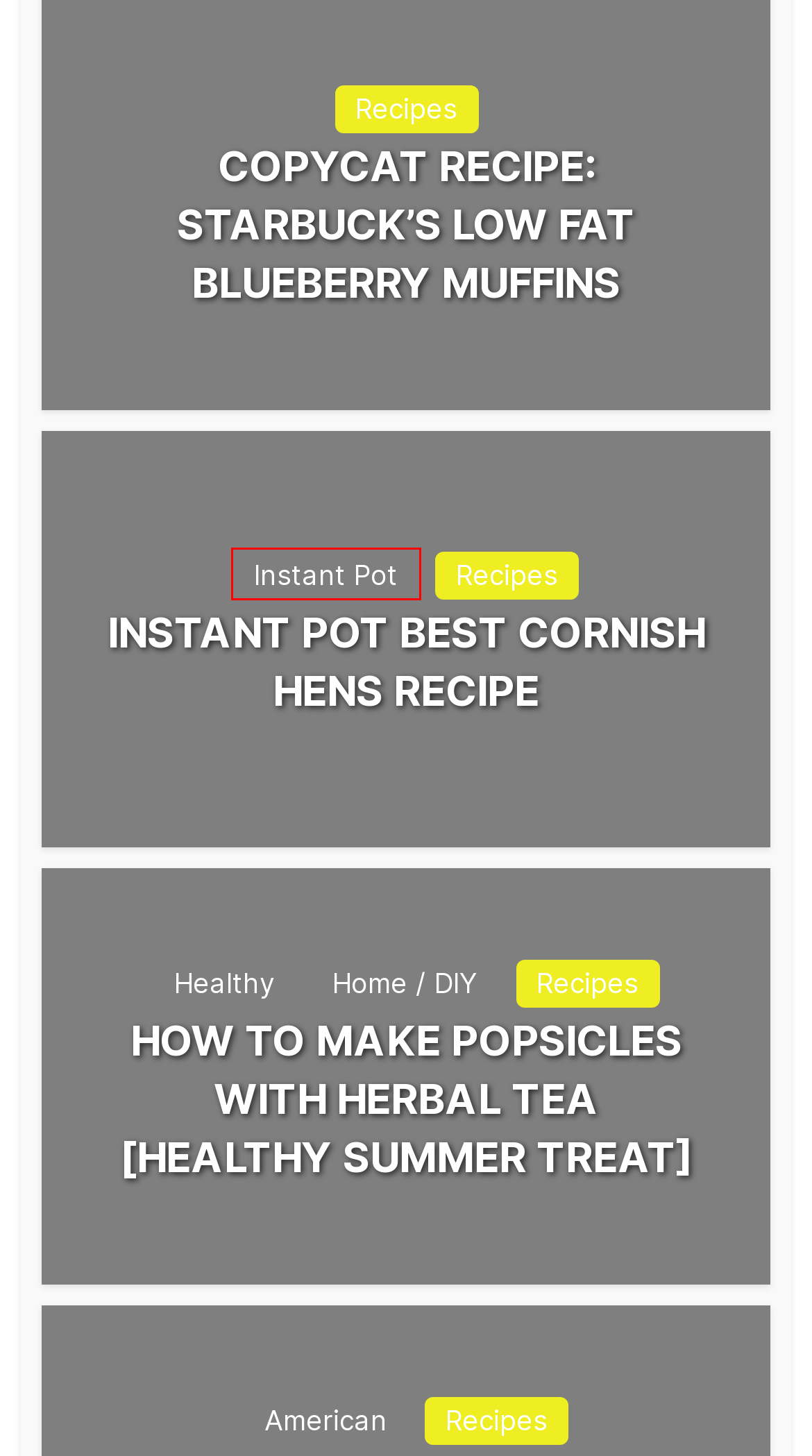You have a screenshot of a webpage where a red bounding box highlights a specific UI element. Identify the description that best matches the resulting webpage after the highlighted element is clicked. The choices are:
A. How to make popsicles with herbal tea [healthy summer treat] – Roamilicious
B. Recipes – Roamilicious
C. Instant Pot – Roamilicious
D. Copycat restaurant recipe: P.F. Chang’s China Bistro Shrimp Dumplings – Roamilicious
E. Home / DIY – Roamilicious
F. Instant Pot Best Cornish Hens recipe – Roamilicious
G. American – Roamilicious
H. 13 crazy good wonton recipes [be the most popular person at the next pot luck party] – Roamilicious

C